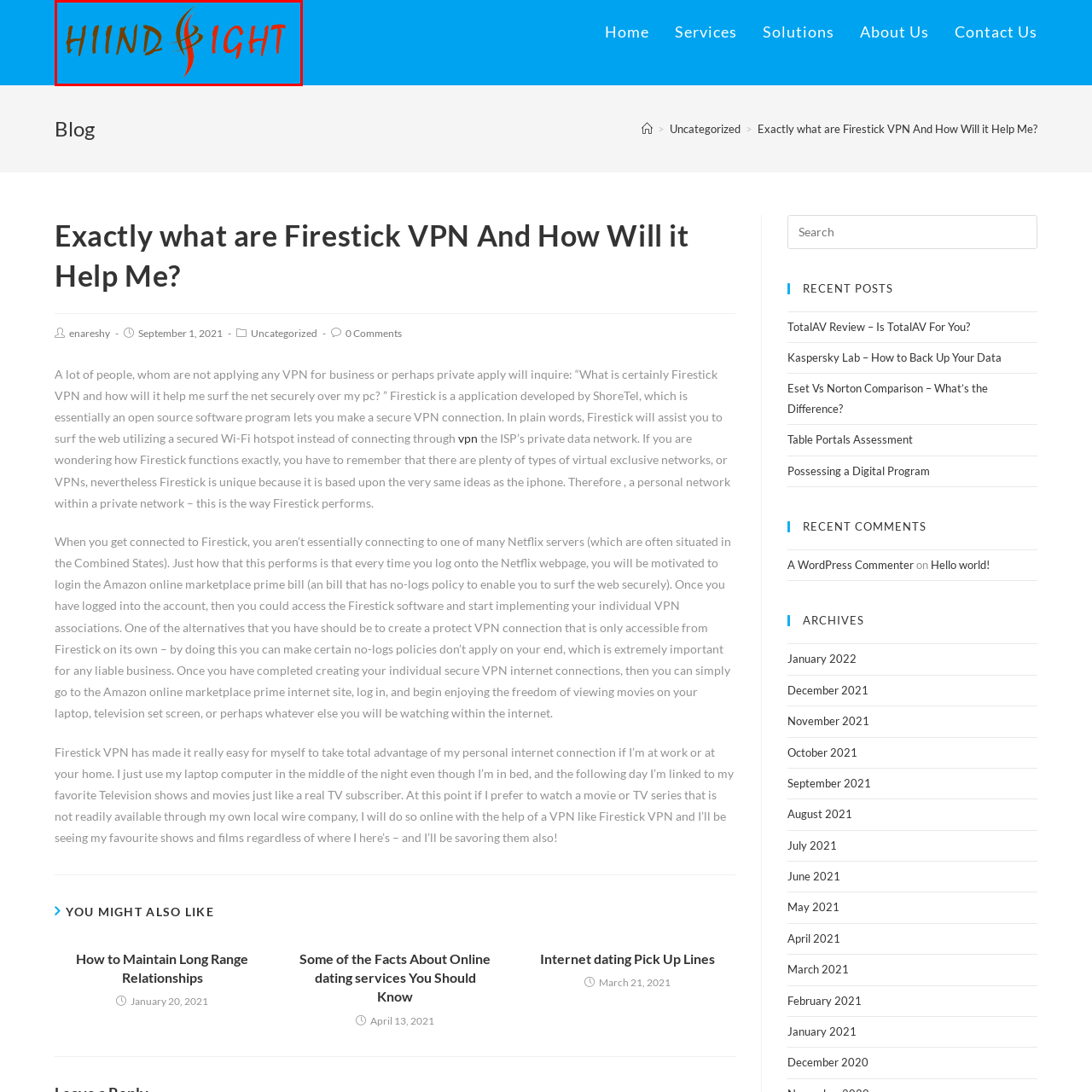Identify the content inside the red box and answer the question using a brief word or phrase: What theme does the logo convey?

Creative and inviting